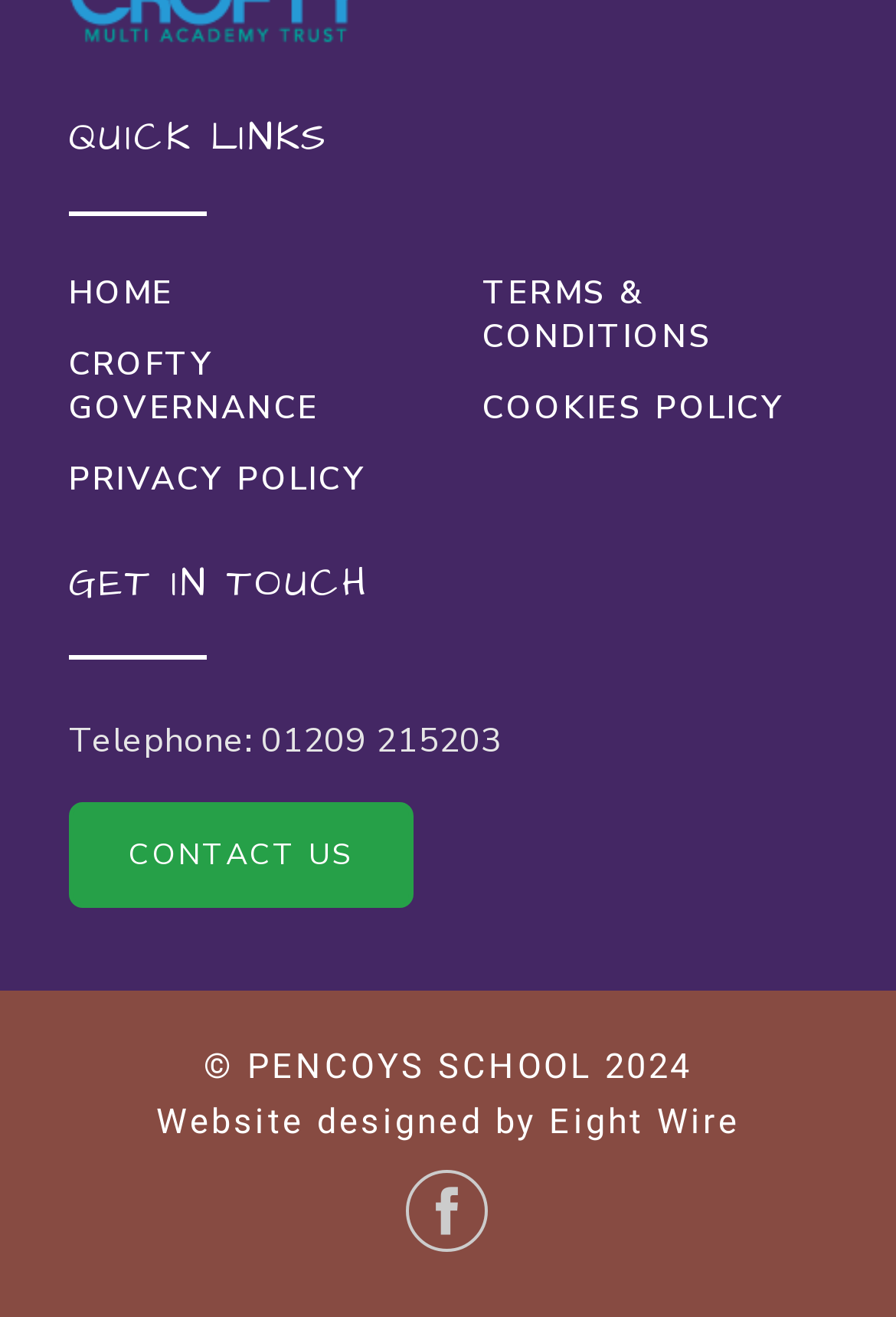How many quick links are available? Based on the screenshot, please respond with a single word or phrase.

5